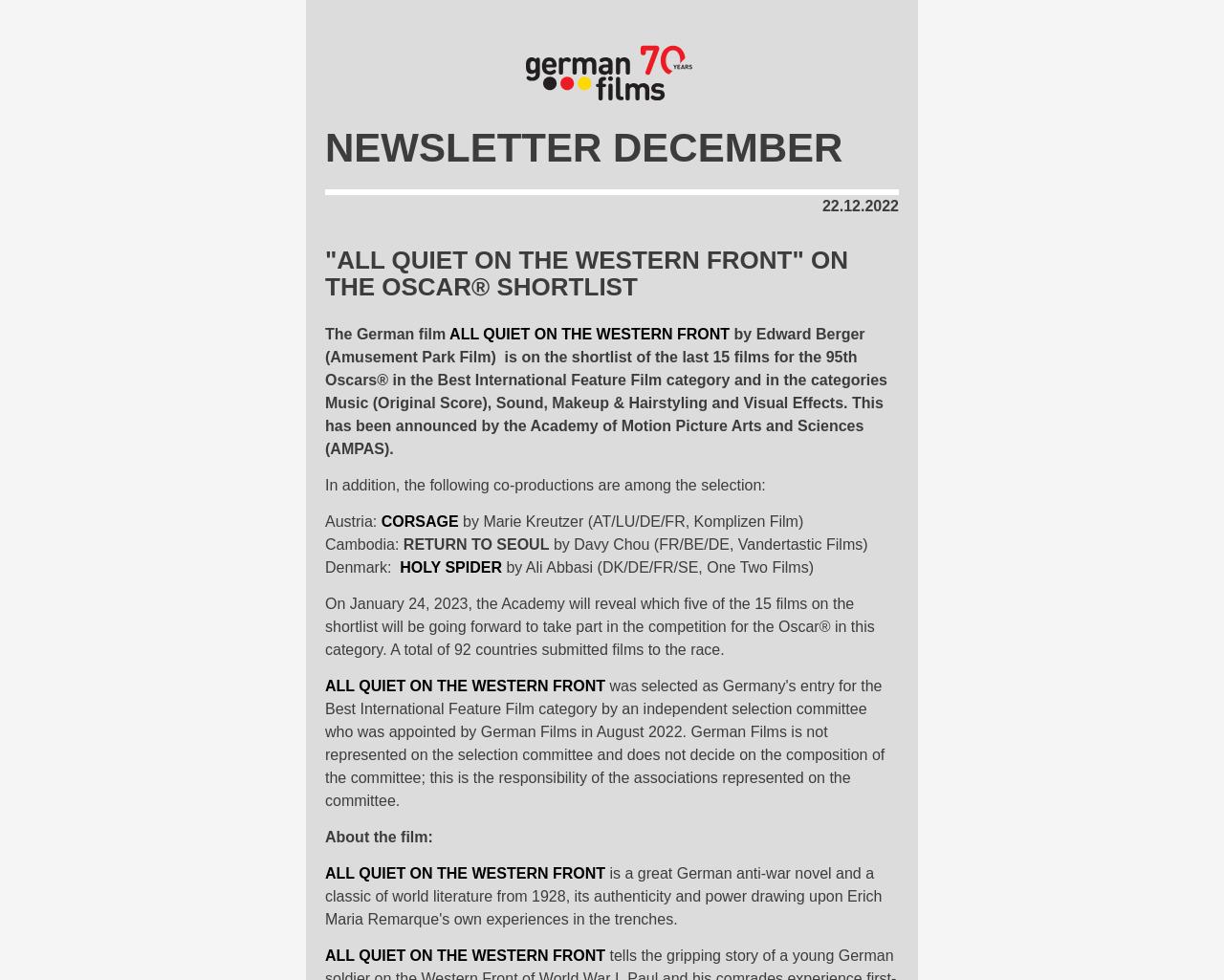Please locate the UI element described by "HOLY SPIDER" and provide its bounding box coordinates.

[0.327, 0.571, 0.41, 0.587]